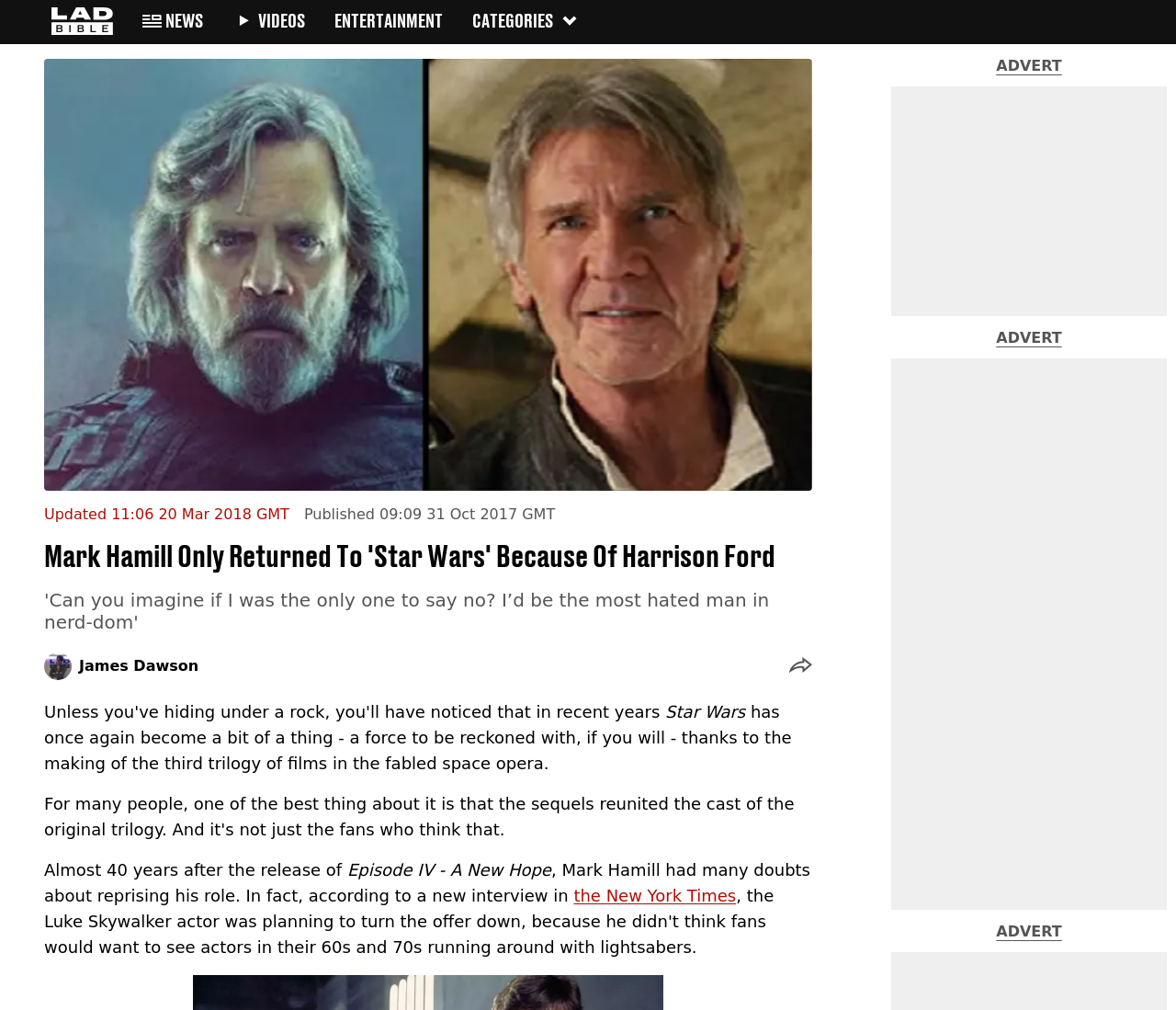Who is the author of the article?
Please provide a single word or phrase as your answer based on the image.

James Dawson